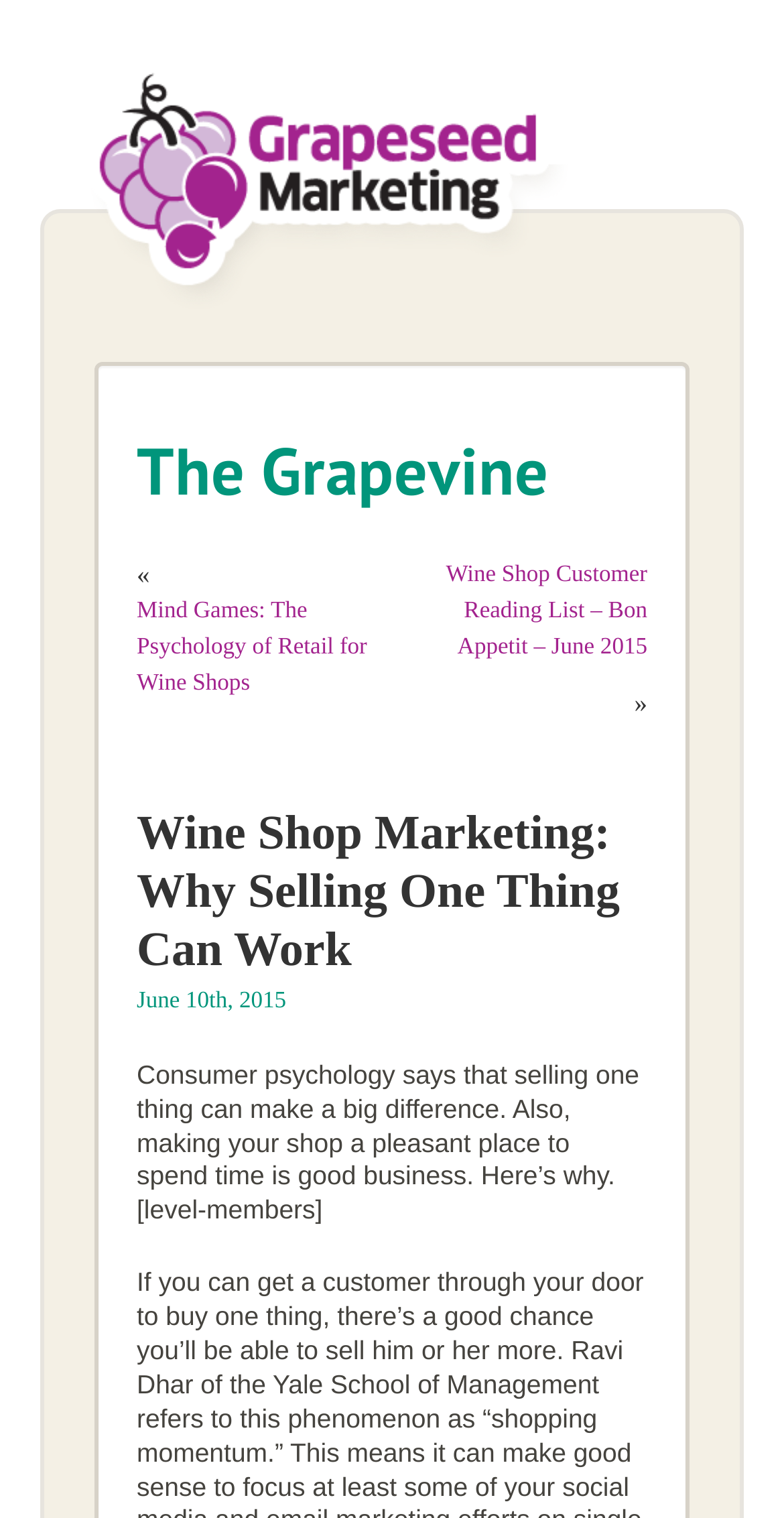Offer a detailed explanation of the webpage layout and contents.

The webpage is about wine shop marketing, specifically discussing the benefits of selling one thing and creating an enticing shop experience. At the top left of the page, there is a link to "Grapeseed Marketing" accompanied by an image with the same name. Below this, there is a heading titled "The Grapevine" followed by a left-pointing double angle quotation mark. 

To the right of the quotation mark, there are two links: "Mind Games: The Psychology of Retail for Wine Shops" and "Wine Shop Customer Reading List – Bon Appetit – June 2015". A right-pointing double angle quotation mark is located to the right of these links. 

Further down, there is a heading titled "Wine Shop Marketing: Why Selling One Thing Can Work" followed by a date, "June 10th, 2015". Below this, there is a block of text that explains how consumer psychology suggests that selling one thing can make a big difference and how creating a pleasant shop experience is good business.